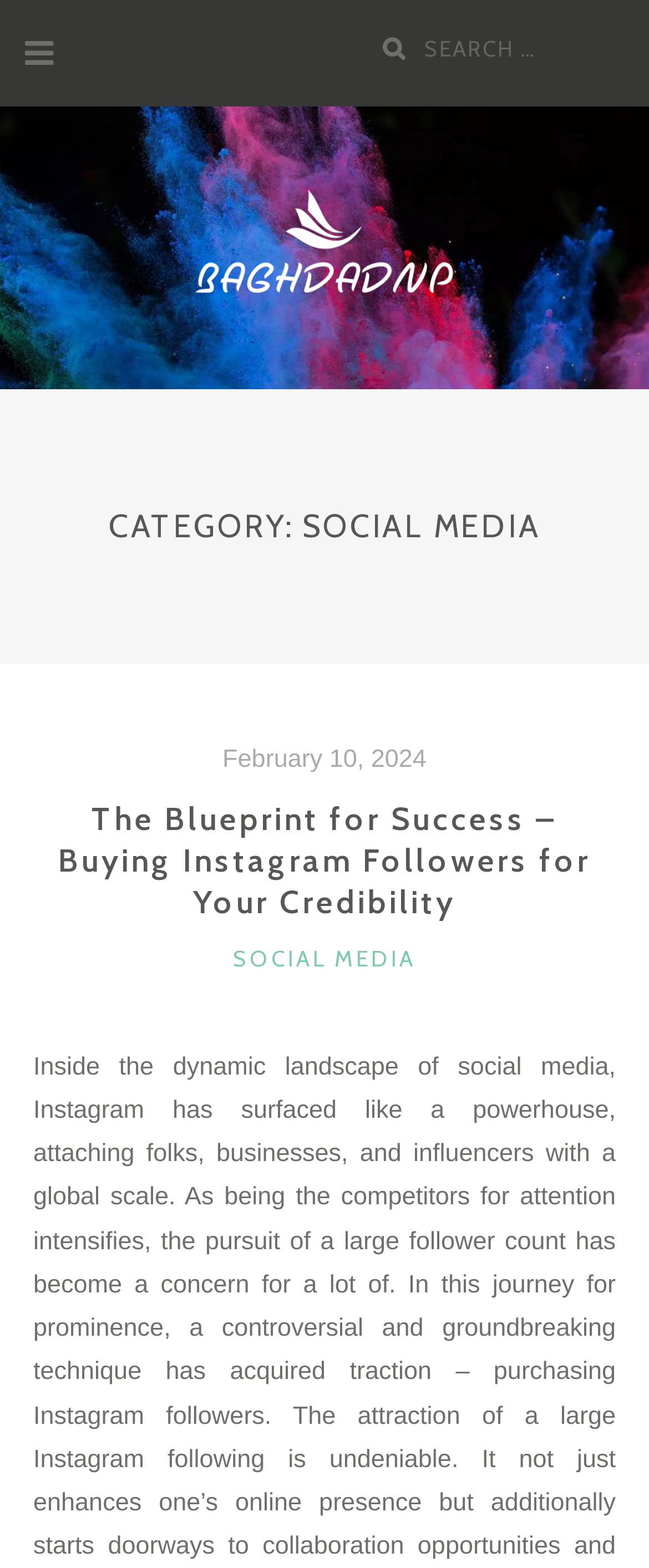Summarize the webpage comprehensively, mentioning all visible components.

The webpage is about social media business details. At the top, there is a layout table spanning the entire width of the page, containing a button with a hamburger icon on the left and a search bar on the right. The search bar has a label "Search for:" and a search box with a magnifying glass icon. 

Below the top layout table, there is a link "Business Details" with an accompanying image, positioned roughly in the middle of the page. 

Further down, there is a heading "CATEGORY: SOCIAL MEDIA" that spans the entire width of the page. Below this heading, there is a section with a link to a specific date, "February 10, 2024", and a heading "The Blueprint for Success – Buying Instagram Followers for Your Credibility" with a link to the same title. This section also contains a label "CATEGORIES" and a link to "SOCIAL MEDIA".